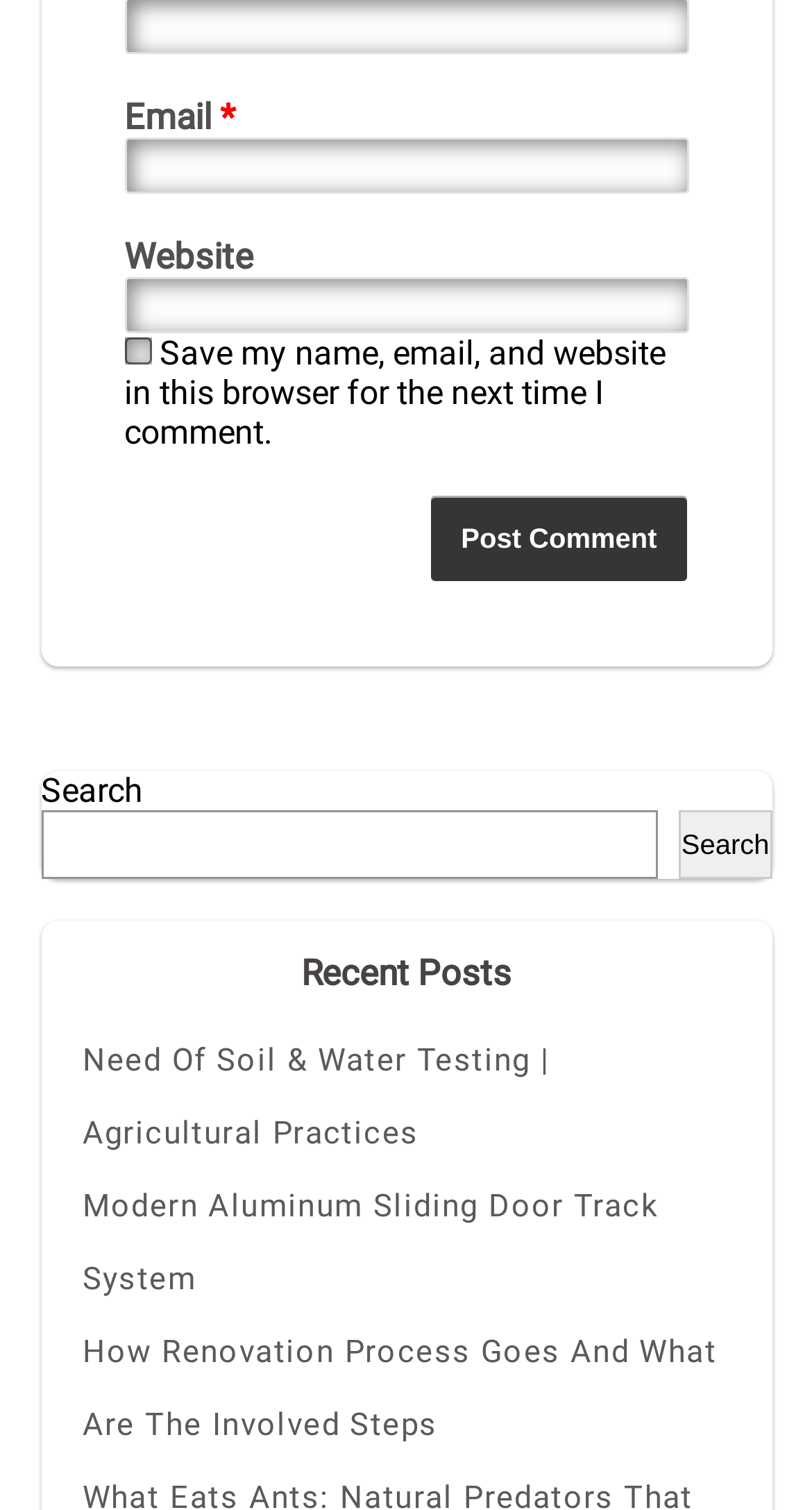Answer the following inquiry with a single word or phrase:
How many search boxes are there?

1